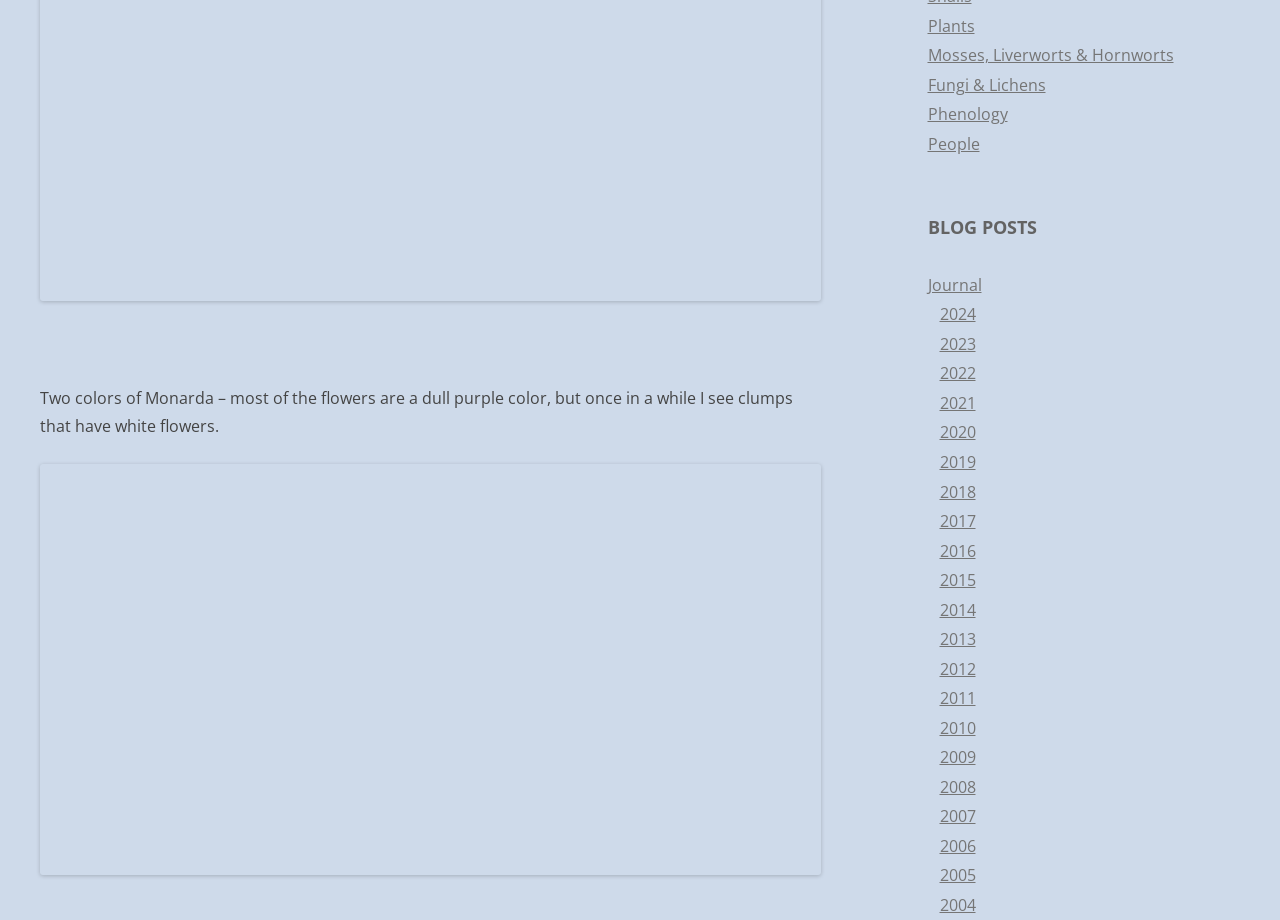Please determine the bounding box coordinates of the element to click on in order to accomplish the following task: "Explore the 'Fungi & Lichens' section". Ensure the coordinates are four float numbers ranging from 0 to 1, i.e., [left, top, right, bottom].

[0.725, 0.08, 0.817, 0.104]